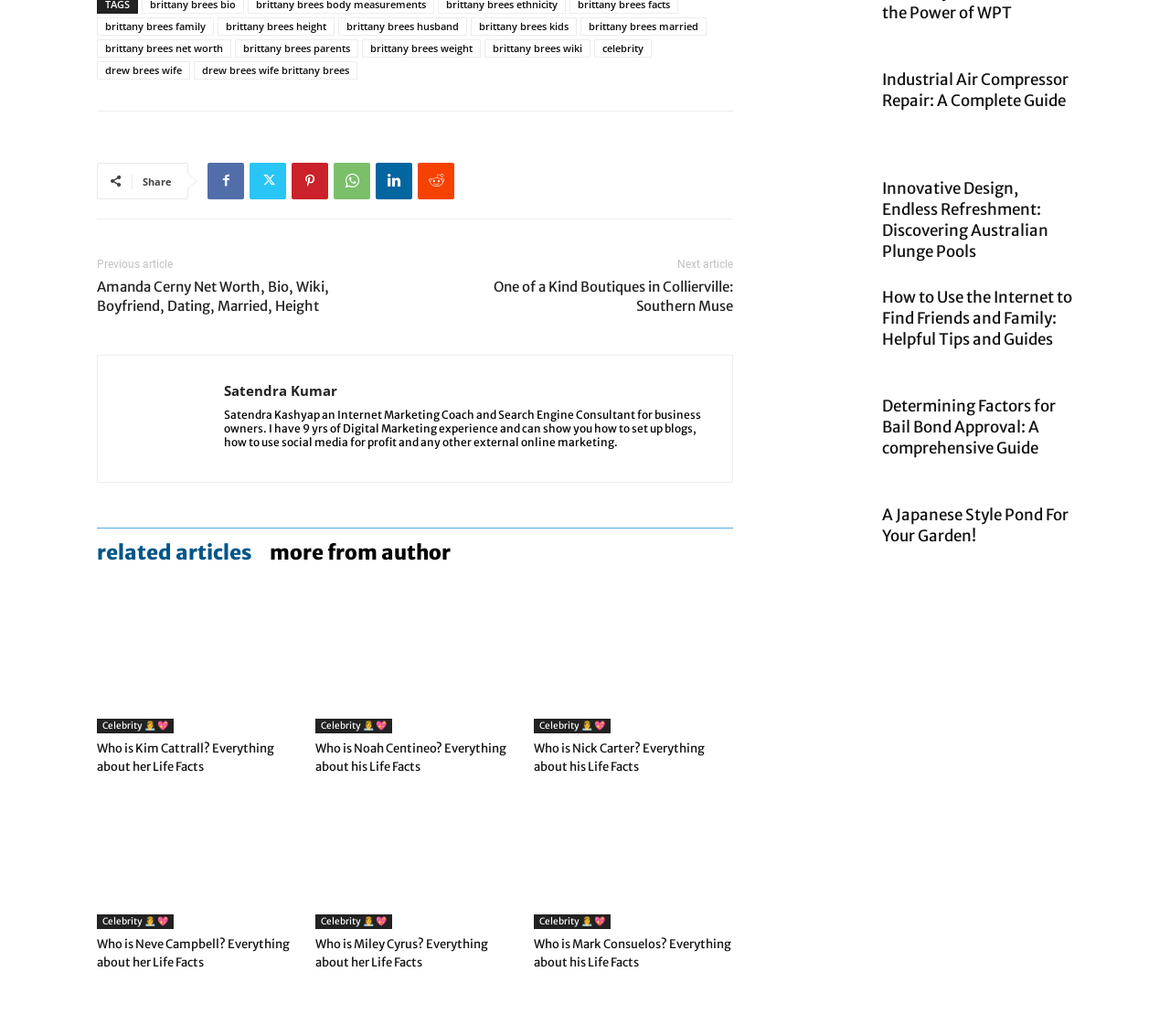Please predict the bounding box coordinates of the element's region where a click is necessary to complete the following instruction: "Read about Amanda Cerny's net worth". The coordinates should be represented by four float numbers between 0 and 1, i.e., [left, top, right, bottom].

[0.083, 0.267, 0.336, 0.304]